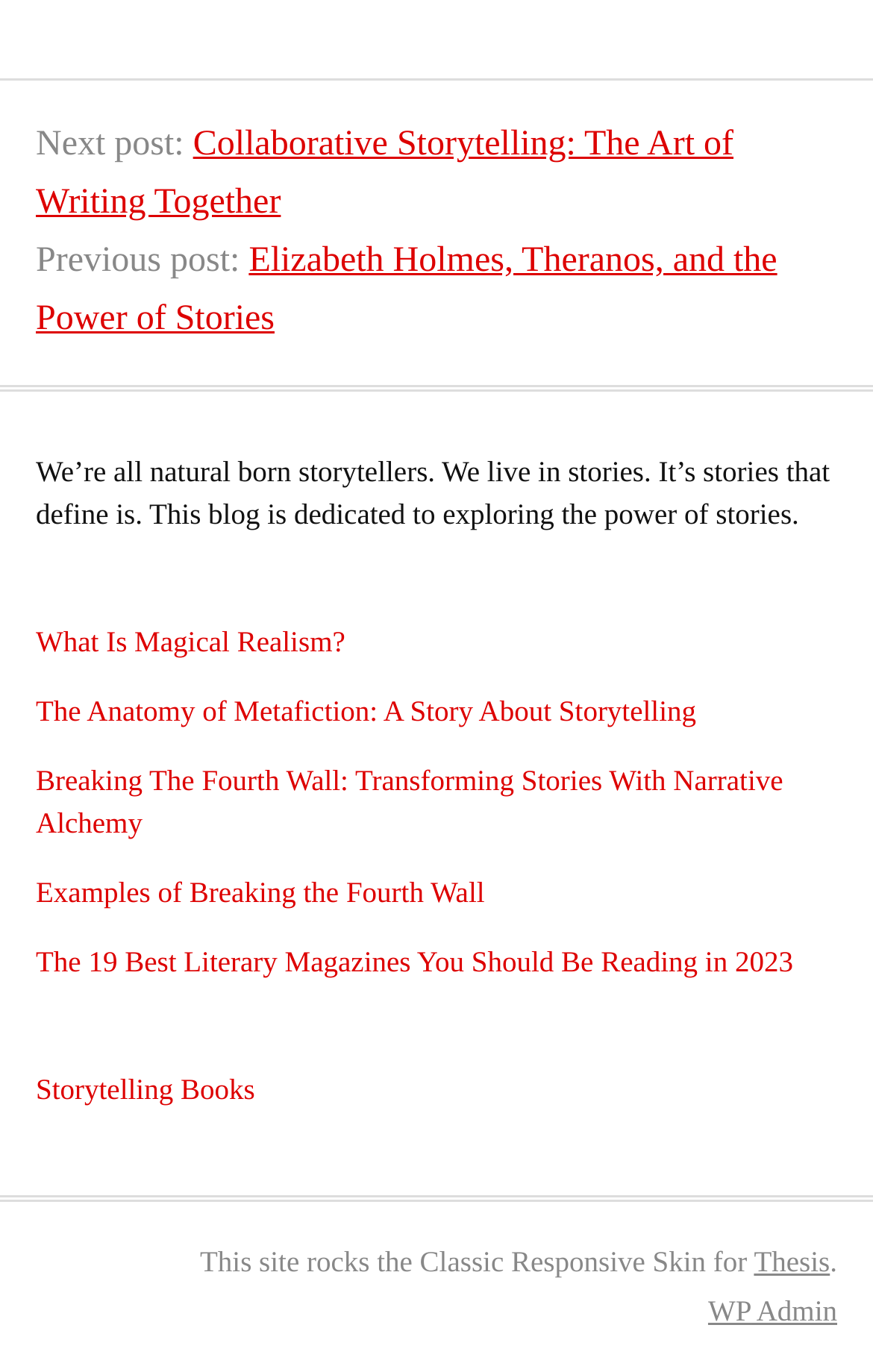Please reply to the following question with a single word or a short phrase:
What is the main topic of this blog?

Storytelling